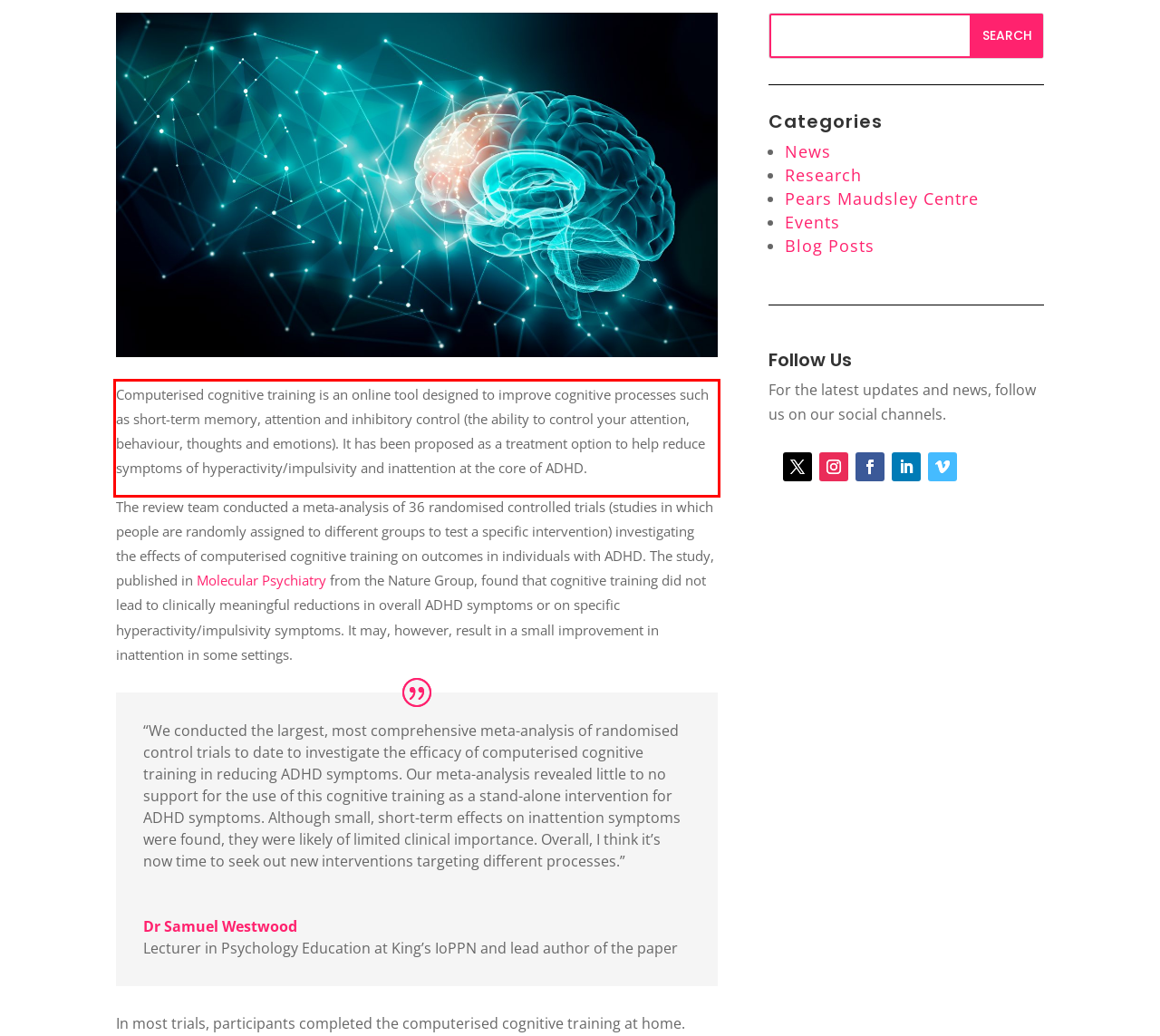View the screenshot of the webpage and identify the UI element surrounded by a red bounding box. Extract the text contained within this red bounding box.

Computerised cognitive training is an online tool designed to improve cognitive processes such as short-term memory, attention and inhibitory control (the ability to control your attention, behaviour, thoughts and emotions). It has been proposed as a treatment option to help reduce symptoms of hyperactivity/impulsivity and inattention at the core of ADHD.